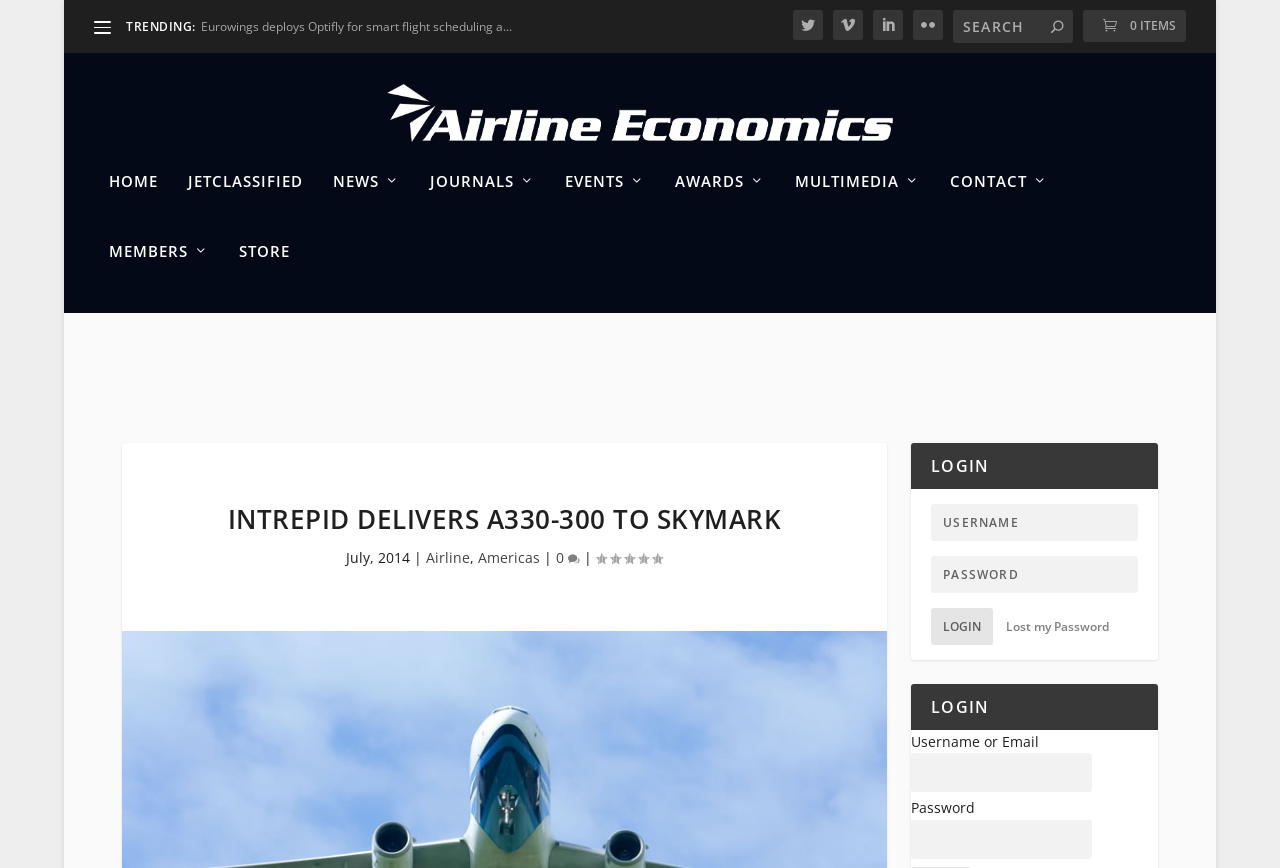Using the details from the image, please elaborate on the following question: What is the trending news about?

The trending news section is located at the top of the webpage, and it displays a link with the text 'Eurowings deploys Optifly for smart flight scheduling a...'. This suggests that the trending news is about Eurowings deploying Optifly for smart flight scheduling.